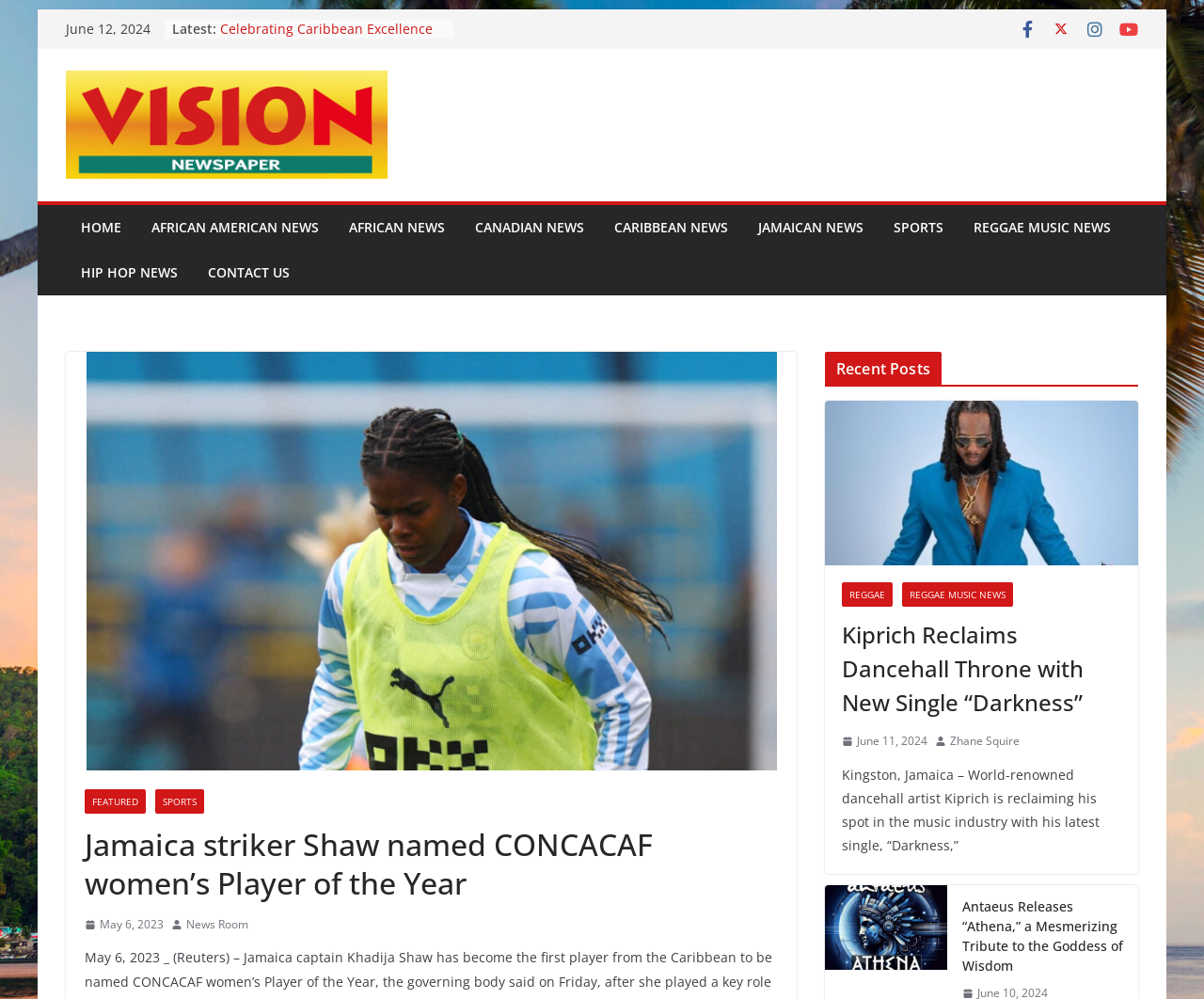Identify the bounding box coordinates of the clickable region necessary to fulfill the following instruction: "Go to the 'REGGAE MUSIC NEWS' page". The bounding box coordinates should be four float numbers between 0 and 1, i.e., [left, top, right, bottom].

[0.749, 0.583, 0.841, 0.607]